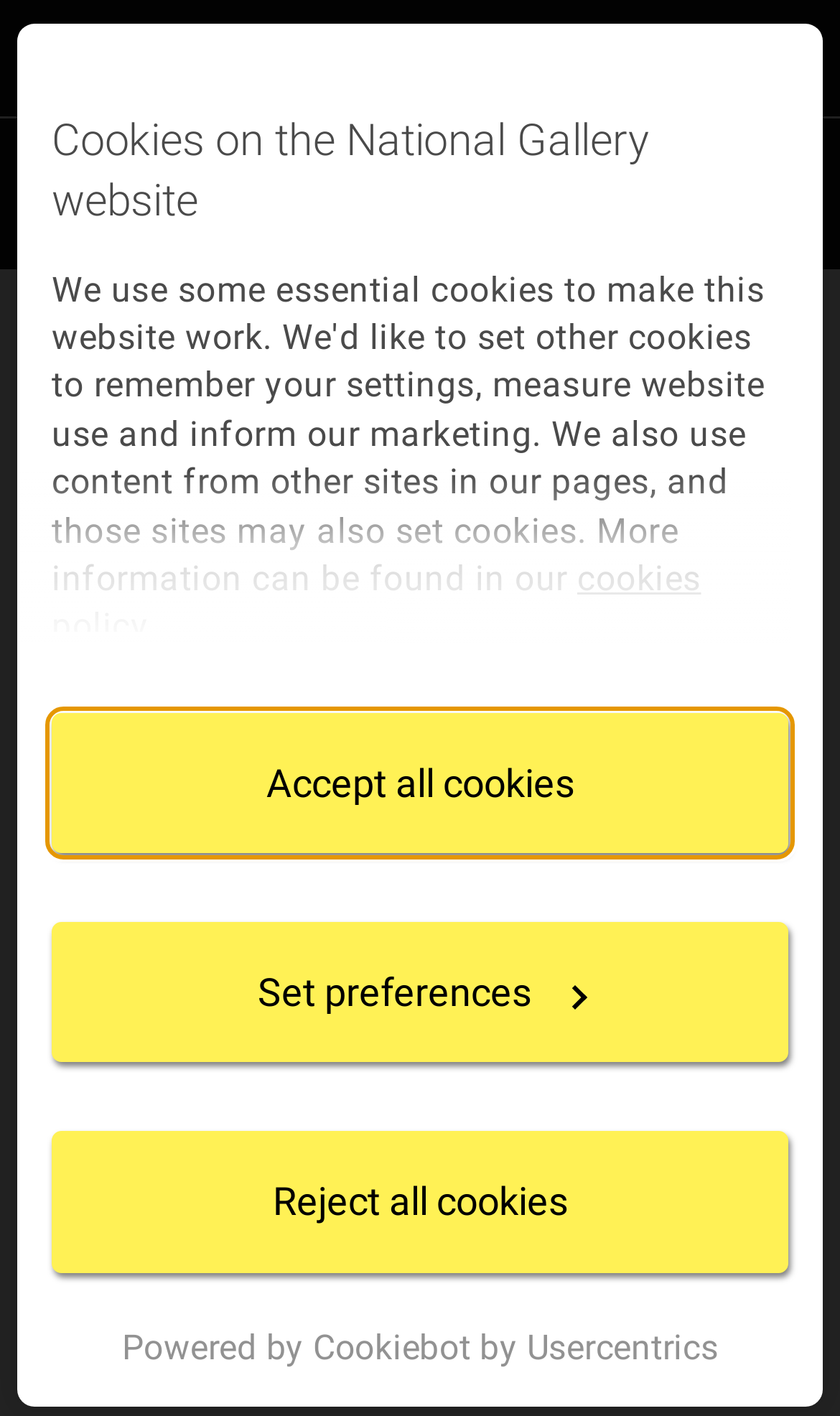Please identify the coordinates of the bounding box that should be clicked to fulfill this instruction: "Read How to'read' a painting".

[0.108, 0.515, 0.595, 0.572]